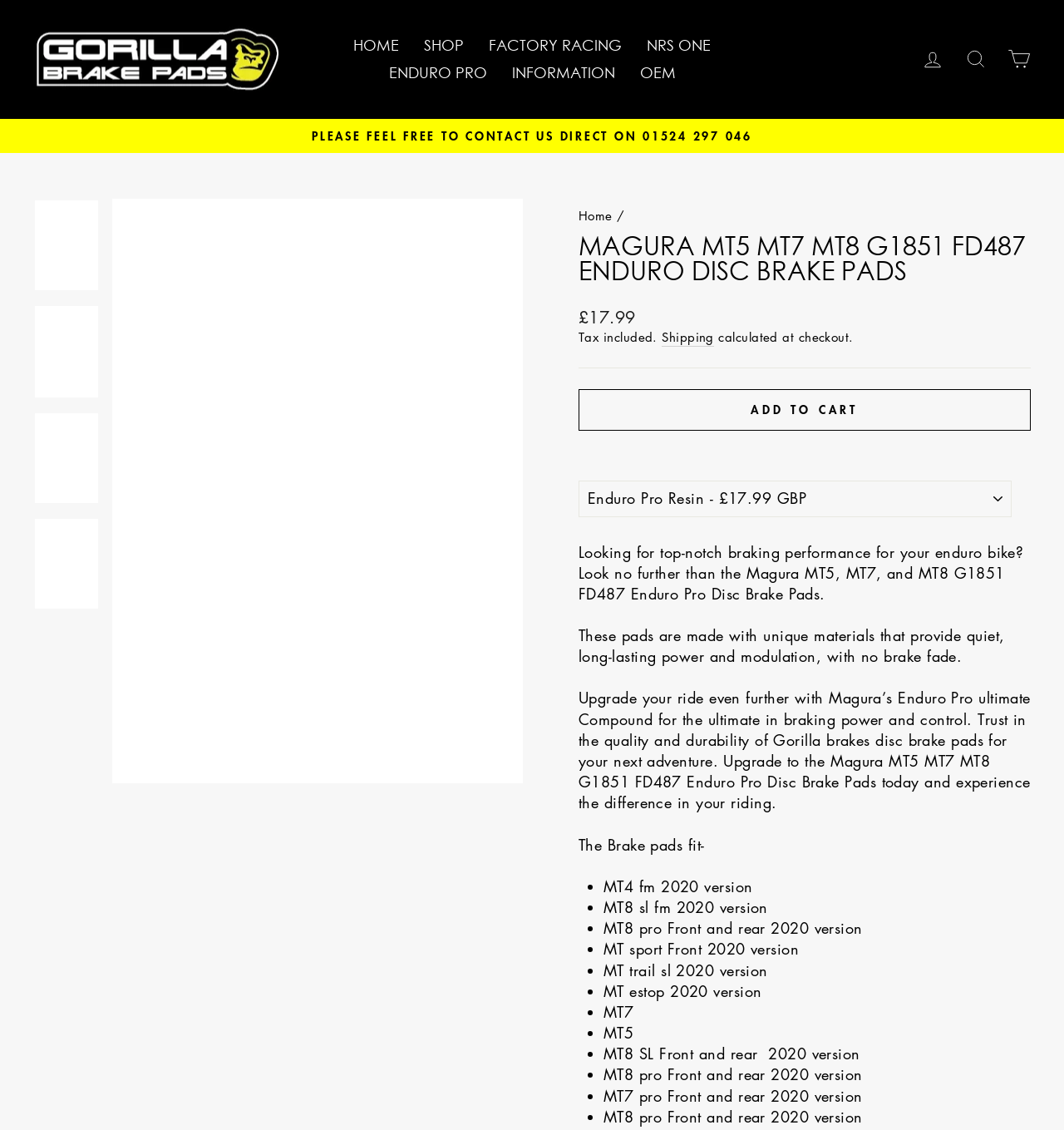What is the benefit of the brake pads?
Please provide a single word or phrase as your answer based on the screenshot.

Quiet, long-lasting power and modulation